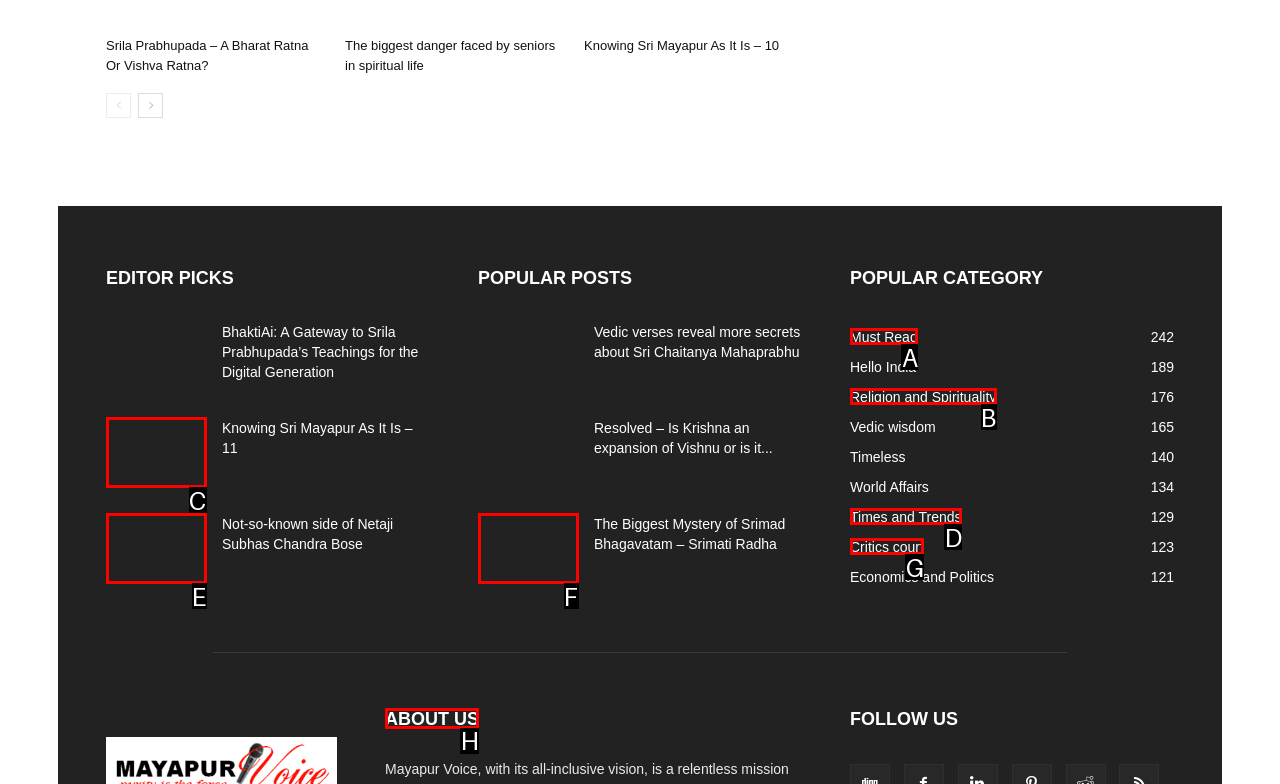Specify which HTML element I should click to complete this instruction: Follow the 'ABOUT US' link Answer with the letter of the relevant option.

H